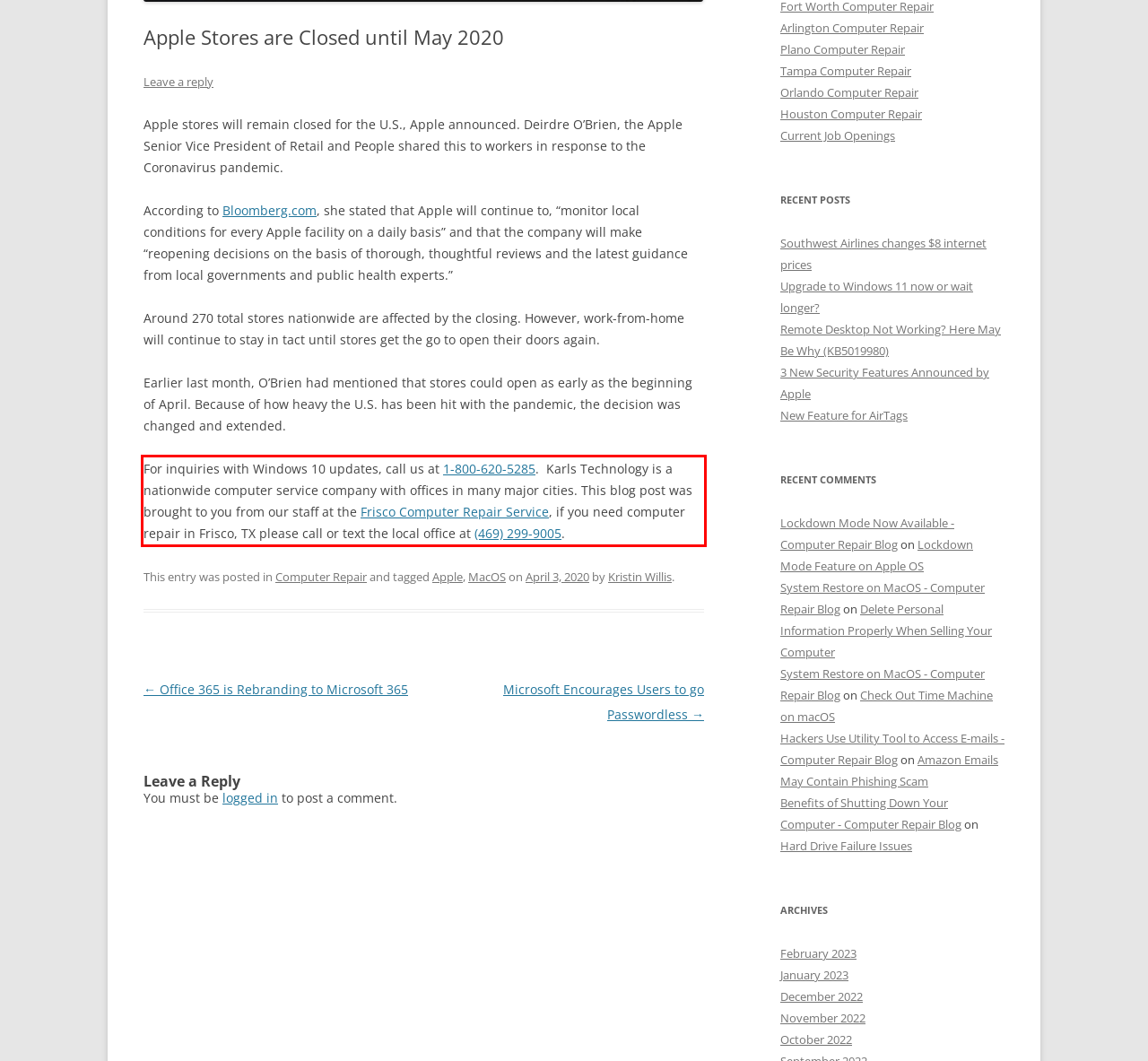Please perform OCR on the text within the red rectangle in the webpage screenshot and return the text content.

For inquiries with Windows 10 updates, call us at 1-800-620-5285. Karls Technology is a nationwide computer service company with offices in many major cities. This blog post was brought to you from our staff at the Frisco Computer Repair Service, if you need computer repair in Frisco, TX please call or text the local office at (469) 299-9005.